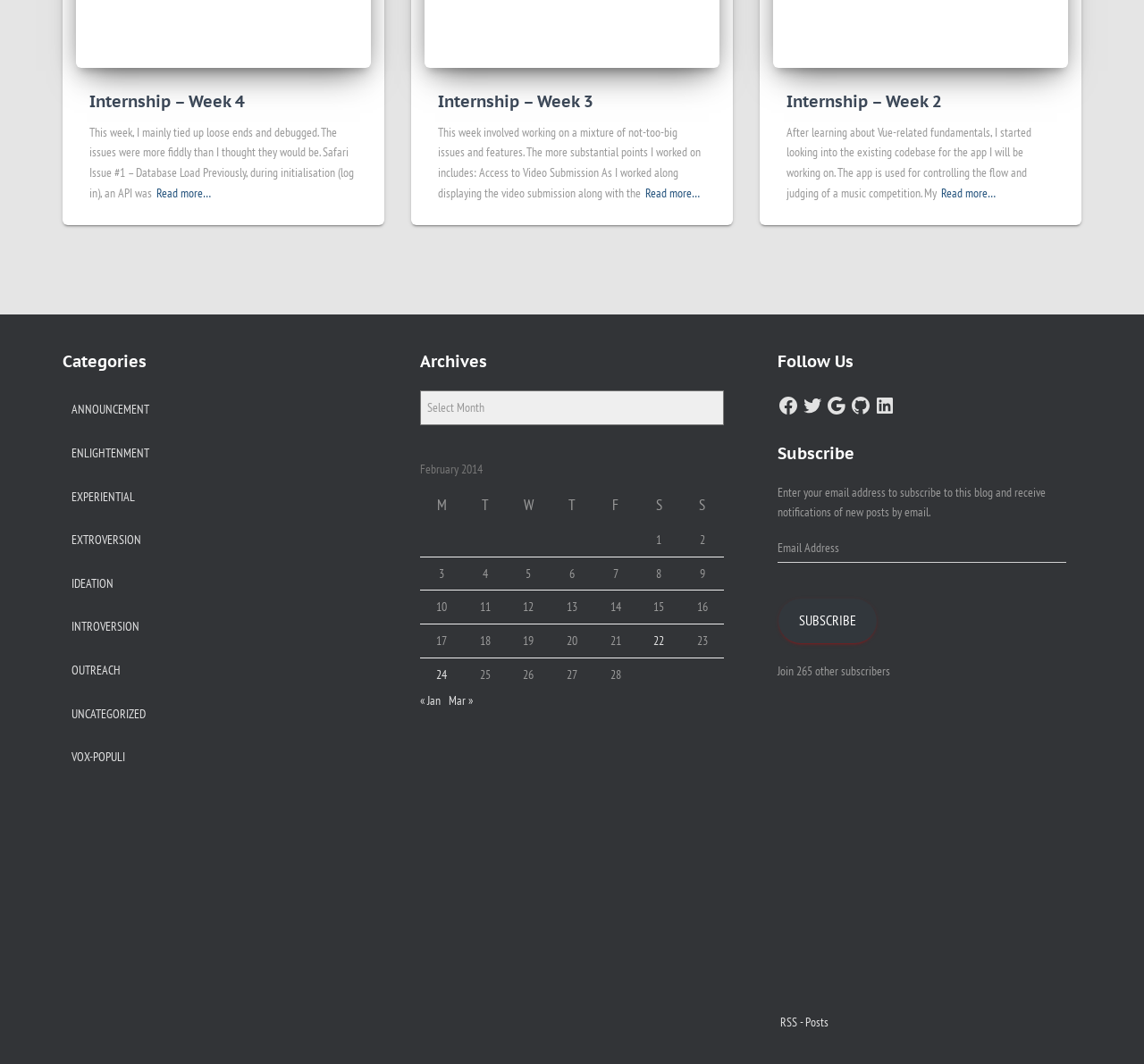Please specify the bounding box coordinates of the clickable region necessary for completing the following instruction: "Read more about 'Internship – Week 3'". The coordinates must consist of four float numbers between 0 and 1, i.e., [left, top, right, bottom].

[0.564, 0.172, 0.612, 0.191]